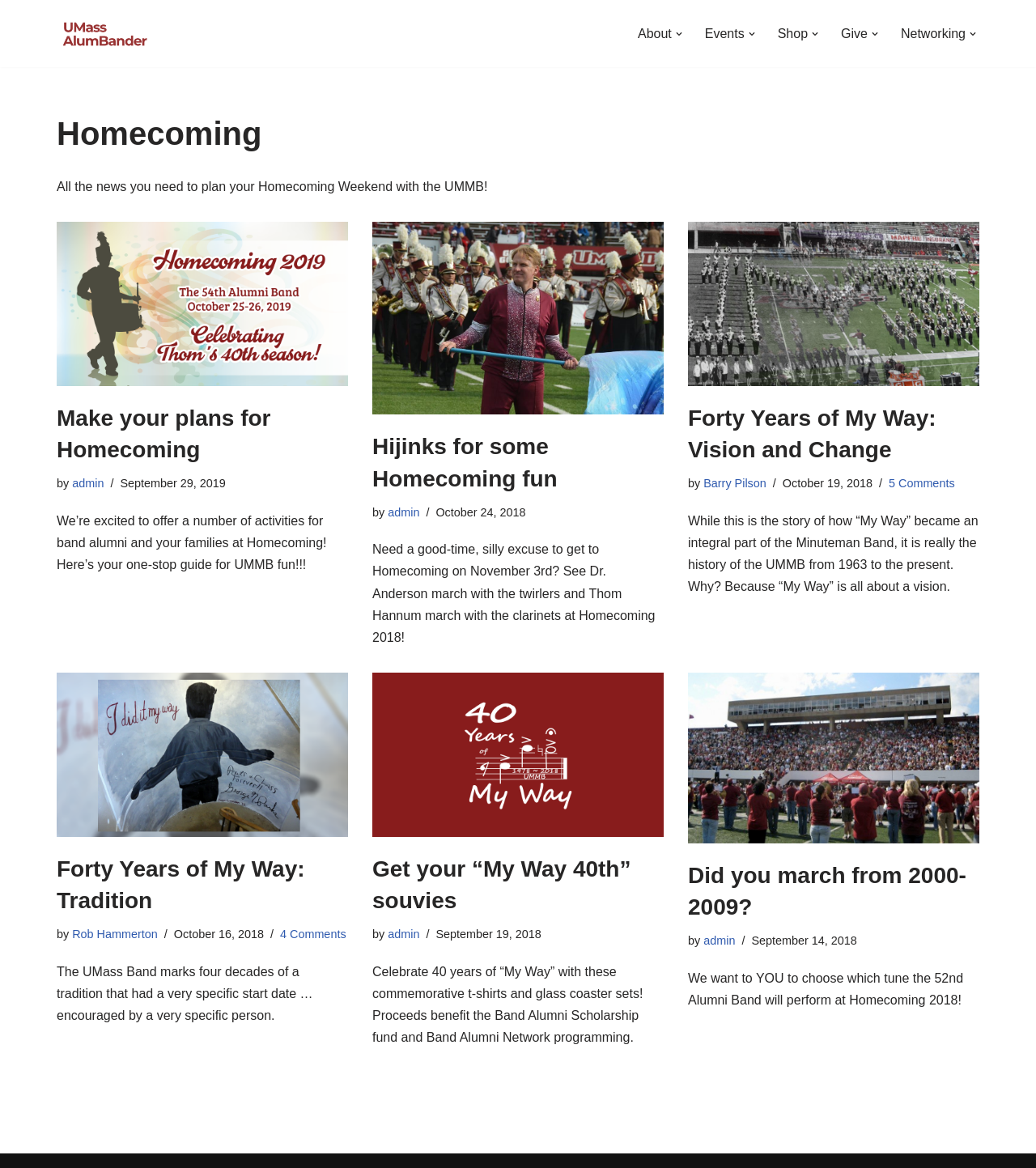Point out the bounding box coordinates of the section to click in order to follow this instruction: "View the 'Homecoming' article".

[0.055, 0.099, 0.945, 0.13]